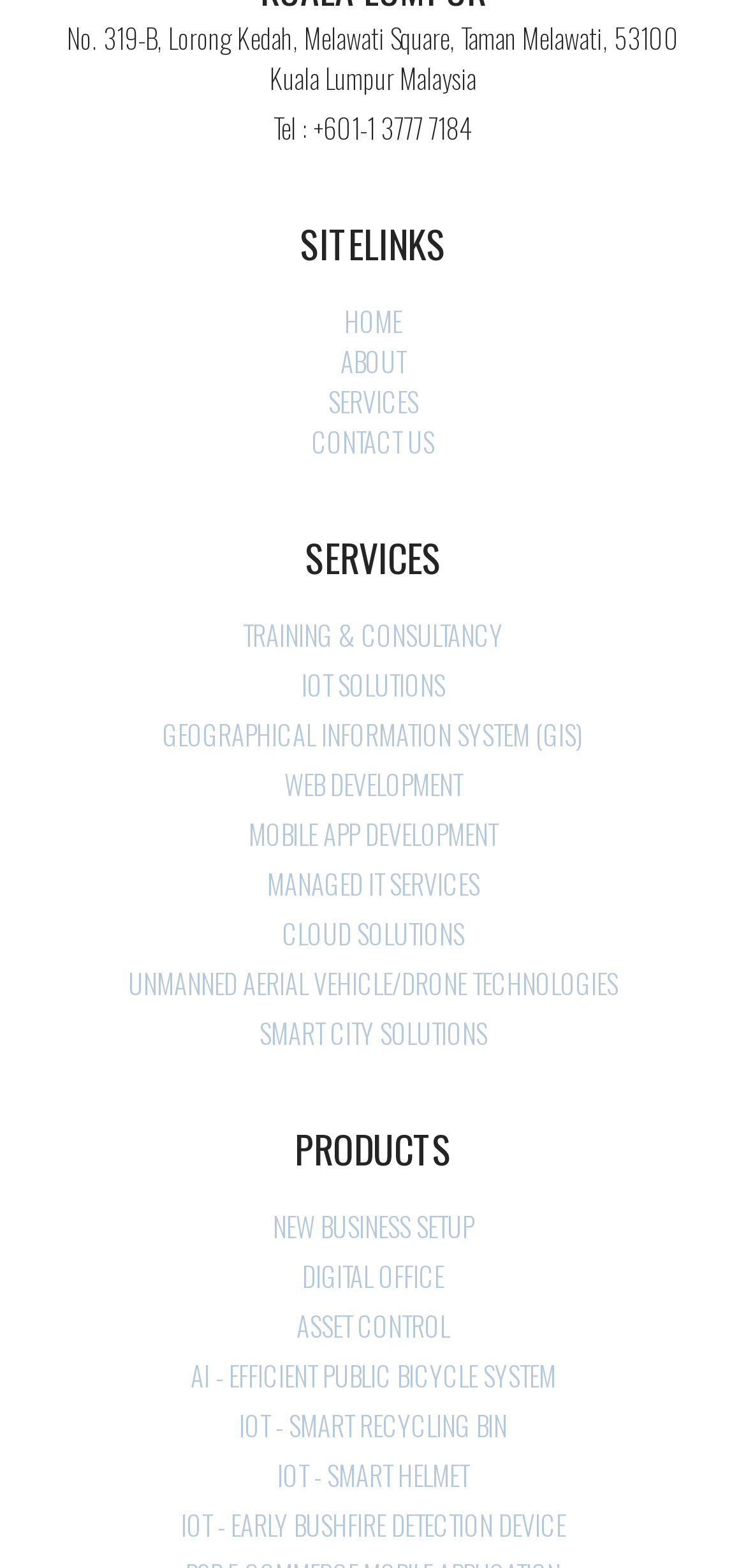Please identify the bounding box coordinates of the element on the webpage that should be clicked to follow this instruction: "Click on HOME". The bounding box coordinates should be given as four float numbers between 0 and 1, formatted as [left, top, right, bottom].

[0.026, 0.191, 0.974, 0.217]